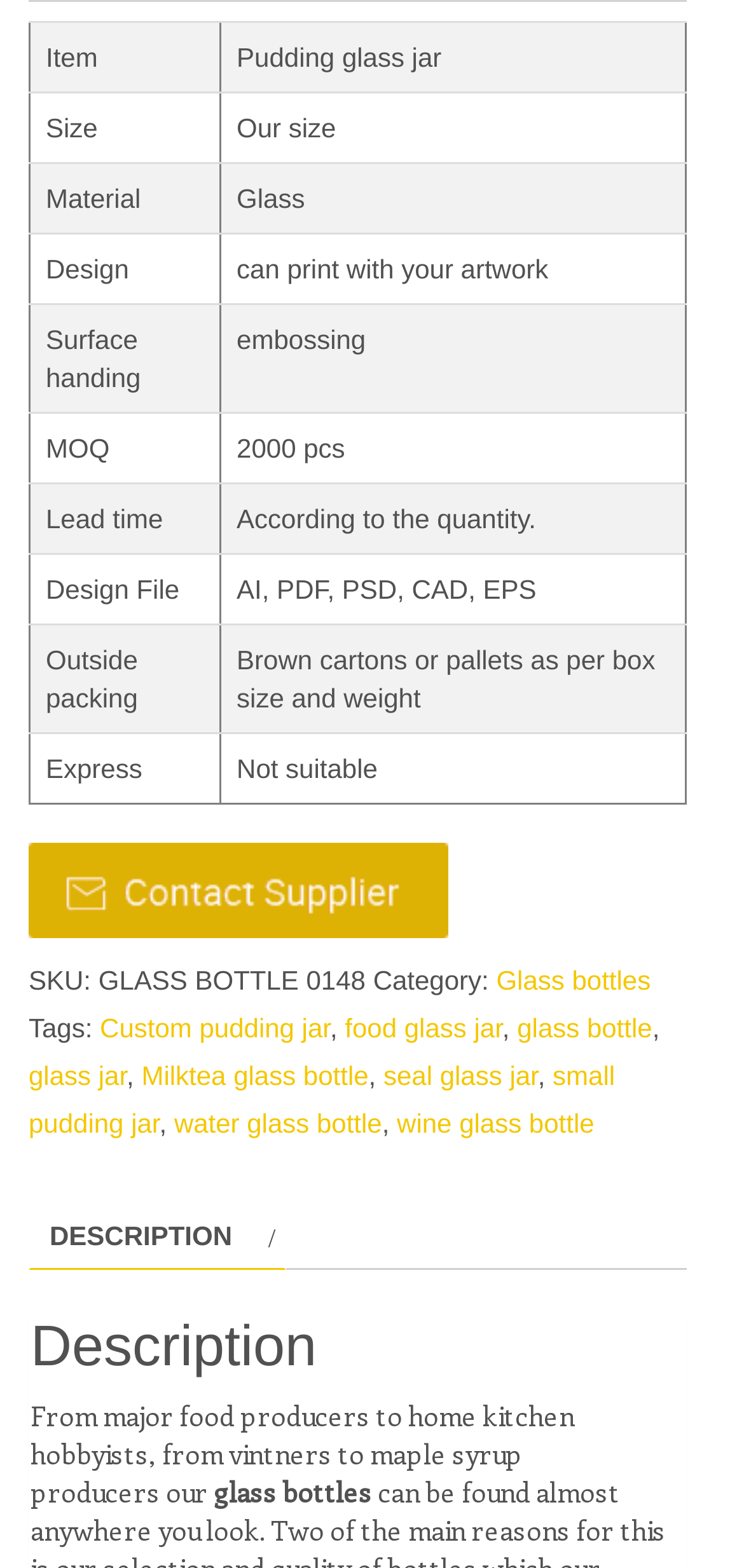What is the category of the product?
Please respond to the question with a detailed and informative answer.

The category of the product is 'Glass bottles' which is mentioned in the link with the text 'Glass bottles'.